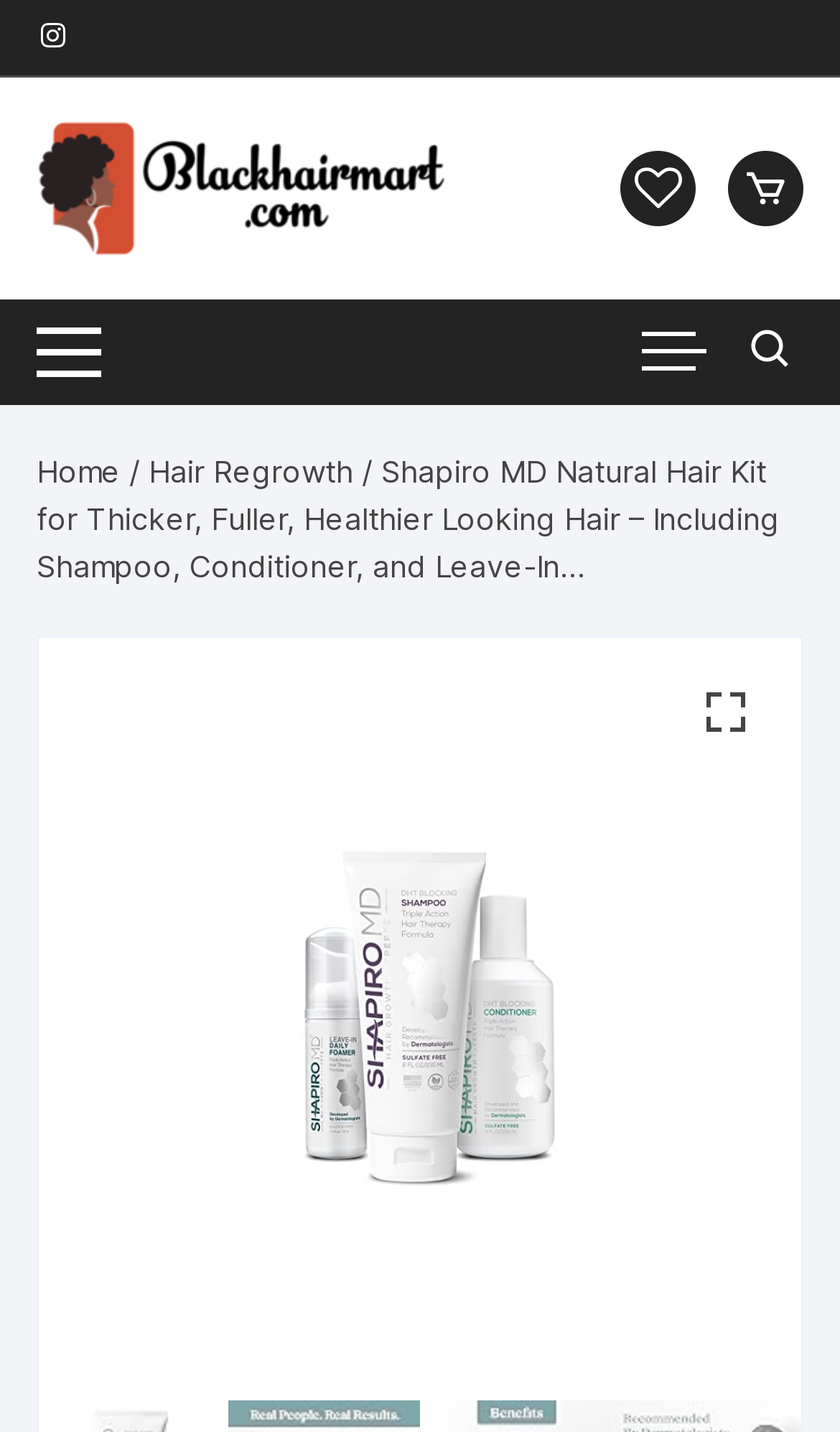Please specify the bounding box coordinates in the format (top-left x, top-left y, bottom-right x, bottom-right y), with values ranging from 0 to 1. Identify the bounding box for the UI component described as follows: Hair Regrowth

[0.177, 0.315, 0.42, 0.341]